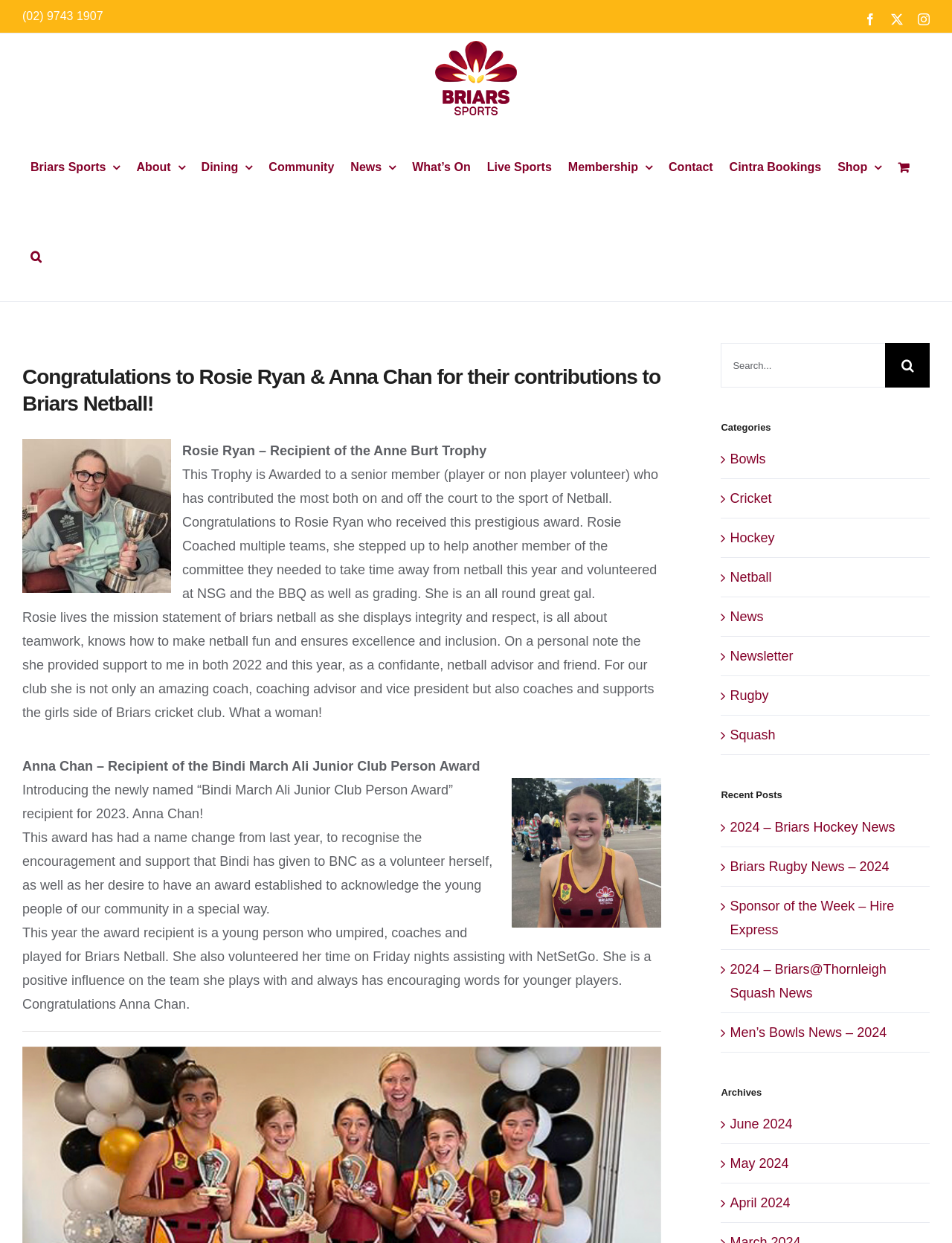Please specify the coordinates of the bounding box for the element that should be clicked to carry out this instruction: "Read the recent post about Briars Hockey News". The coordinates must be four float numbers between 0 and 1, formatted as [left, top, right, bottom].

[0.767, 0.659, 0.94, 0.671]